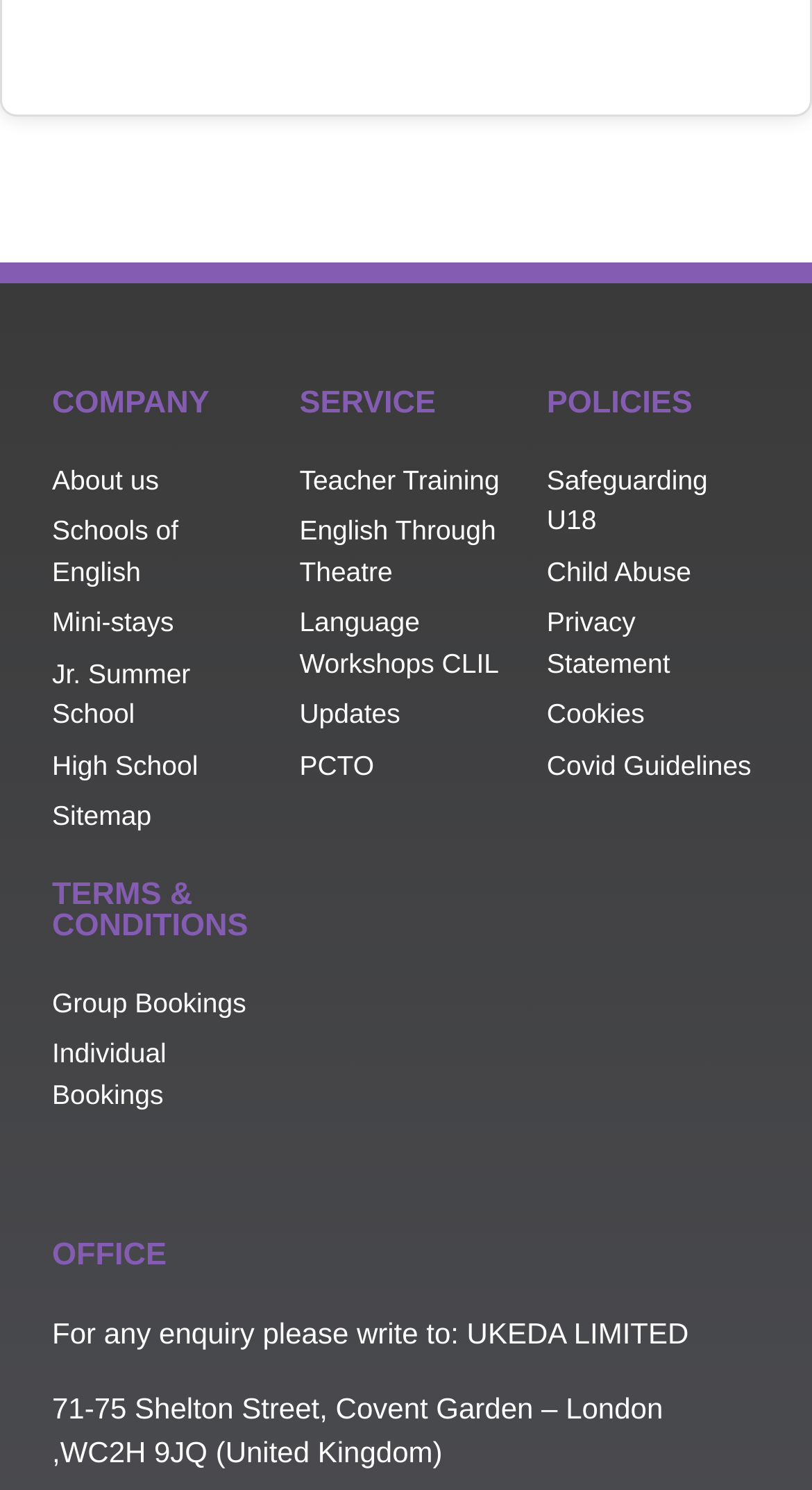Provide a one-word or one-phrase answer to the question:
What is the last link under the 'POLICIES' heading?

Covid Guidelines